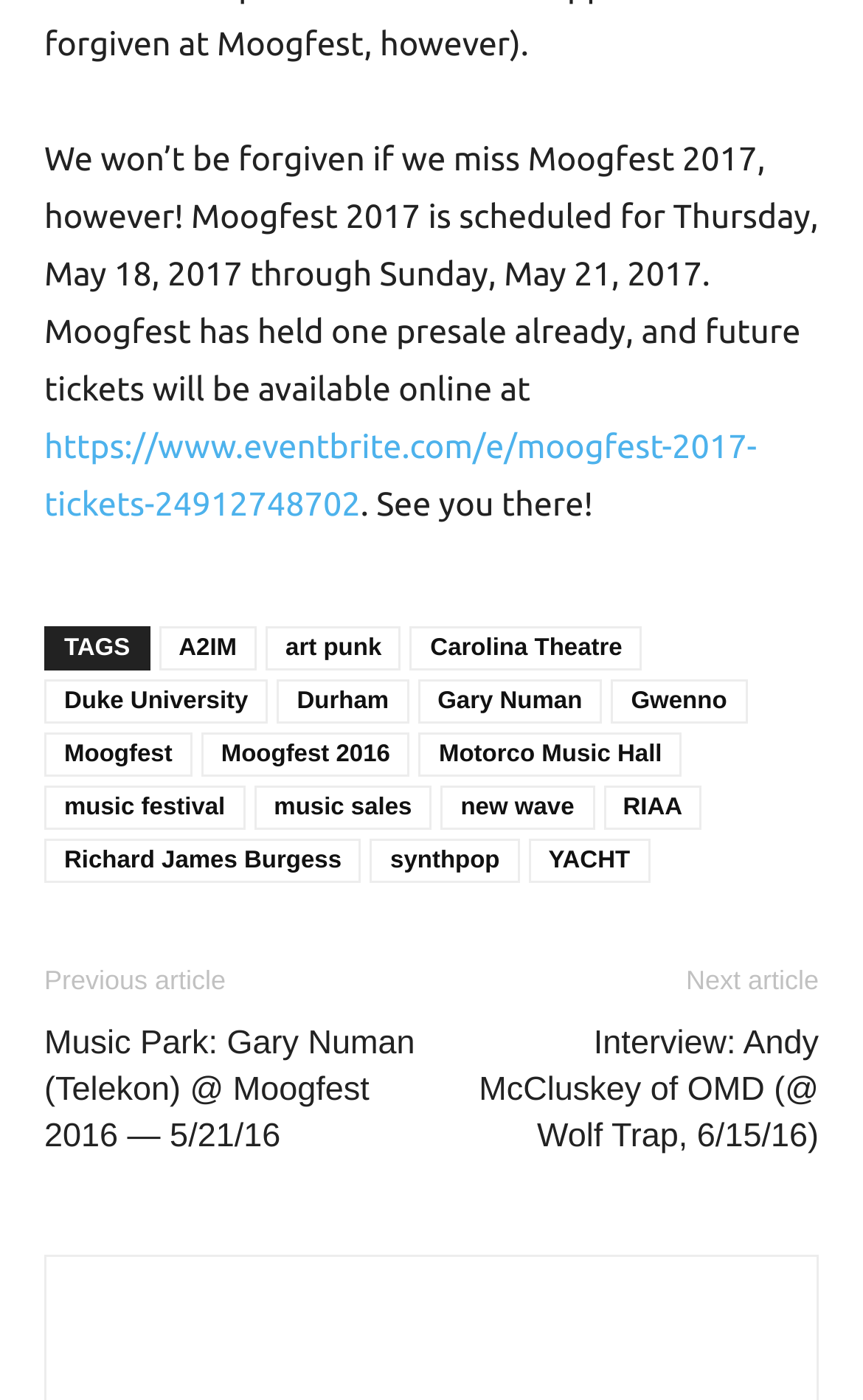Find the bounding box coordinates of the clickable area that will achieve the following instruction: "Explore the music festival category".

[0.051, 0.562, 0.284, 0.593]